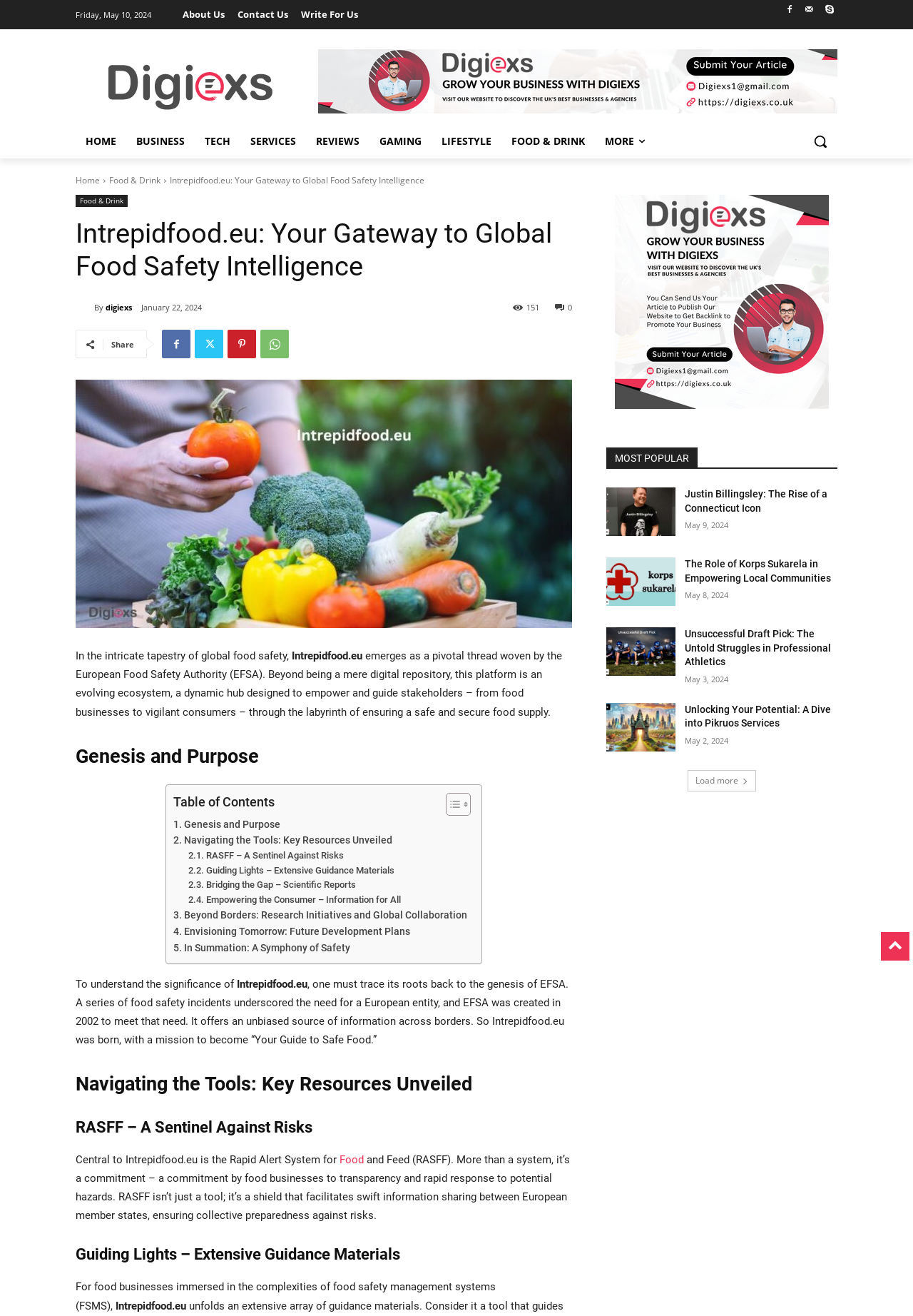How many headings are there on the webpage?
Based on the content of the image, thoroughly explain and answer the question.

I counted the headings on the webpage and found seven headings: 'Intrepidfood.eu: Your Gateway to Global Food Safety Intelligence', 'Genesis and Purpose', 'Navigating the Tools: Key Resources Unveiled', 'RASFF – A Sentinel Against Risks', 'Guiding Lights – Extensive Guidance Materials', 'MOST POPULAR', and 'Justin Billingsley: The Rise of a Connecticut Icon'.